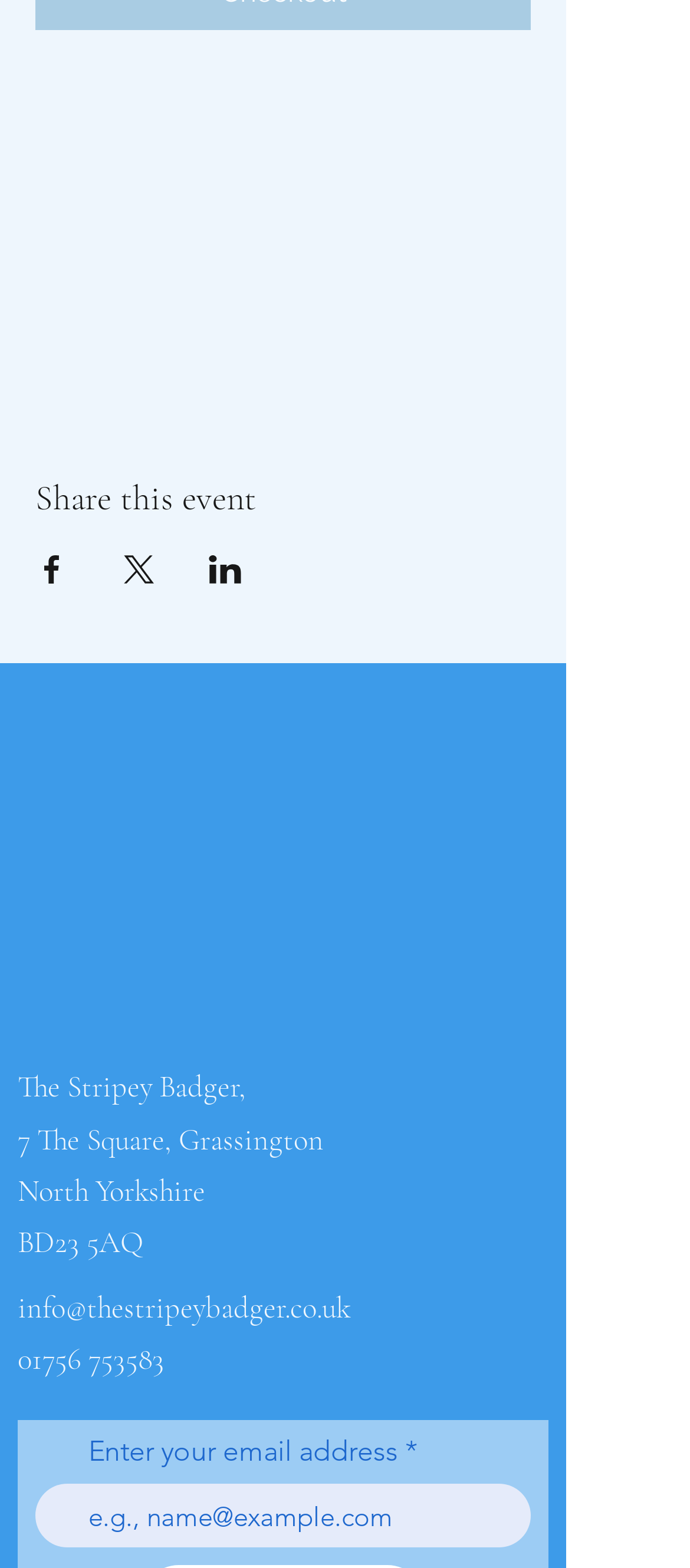What is the postal code of the event location?
Using the visual information, reply with a single word or short phrase.

BD23 5AQ